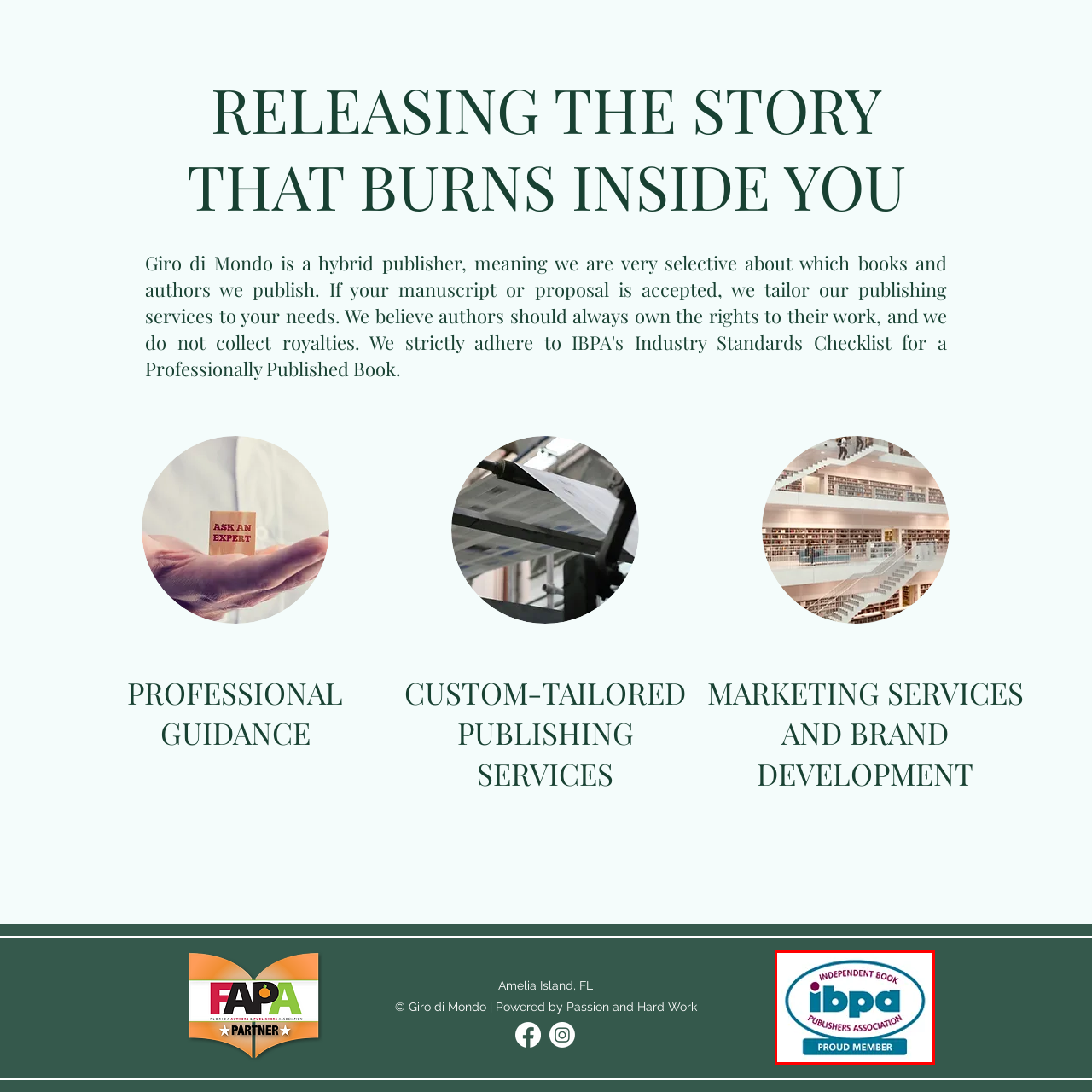Look at the image segment within the red box, What phrase is displayed prominently along with the IBPA name in the logo? Give a brief response in one word or phrase.

PROUD MEMBER